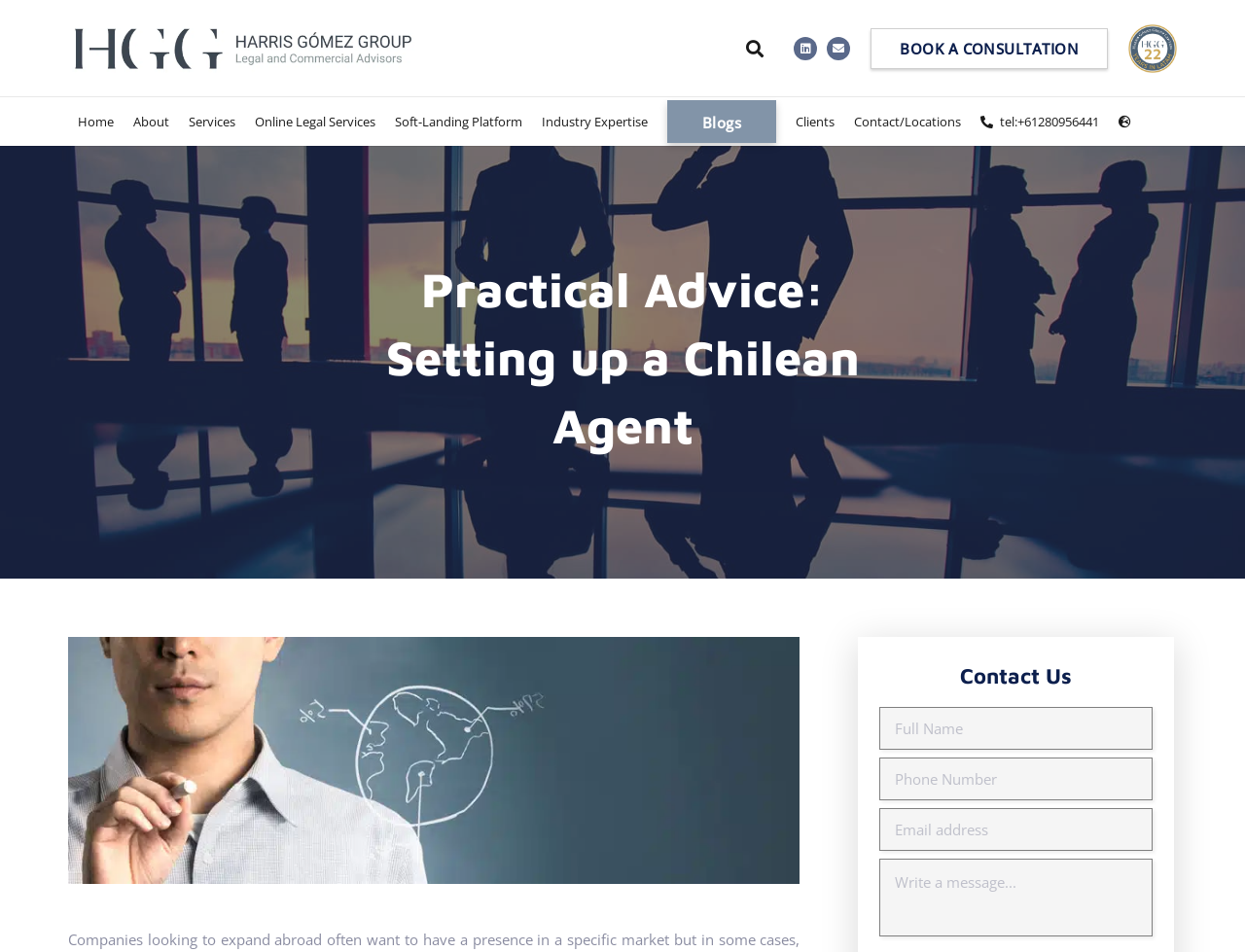Find the bounding box coordinates of the element I should click to carry out the following instruction: "Search for something".

[0.591, 0.03, 0.621, 0.073]